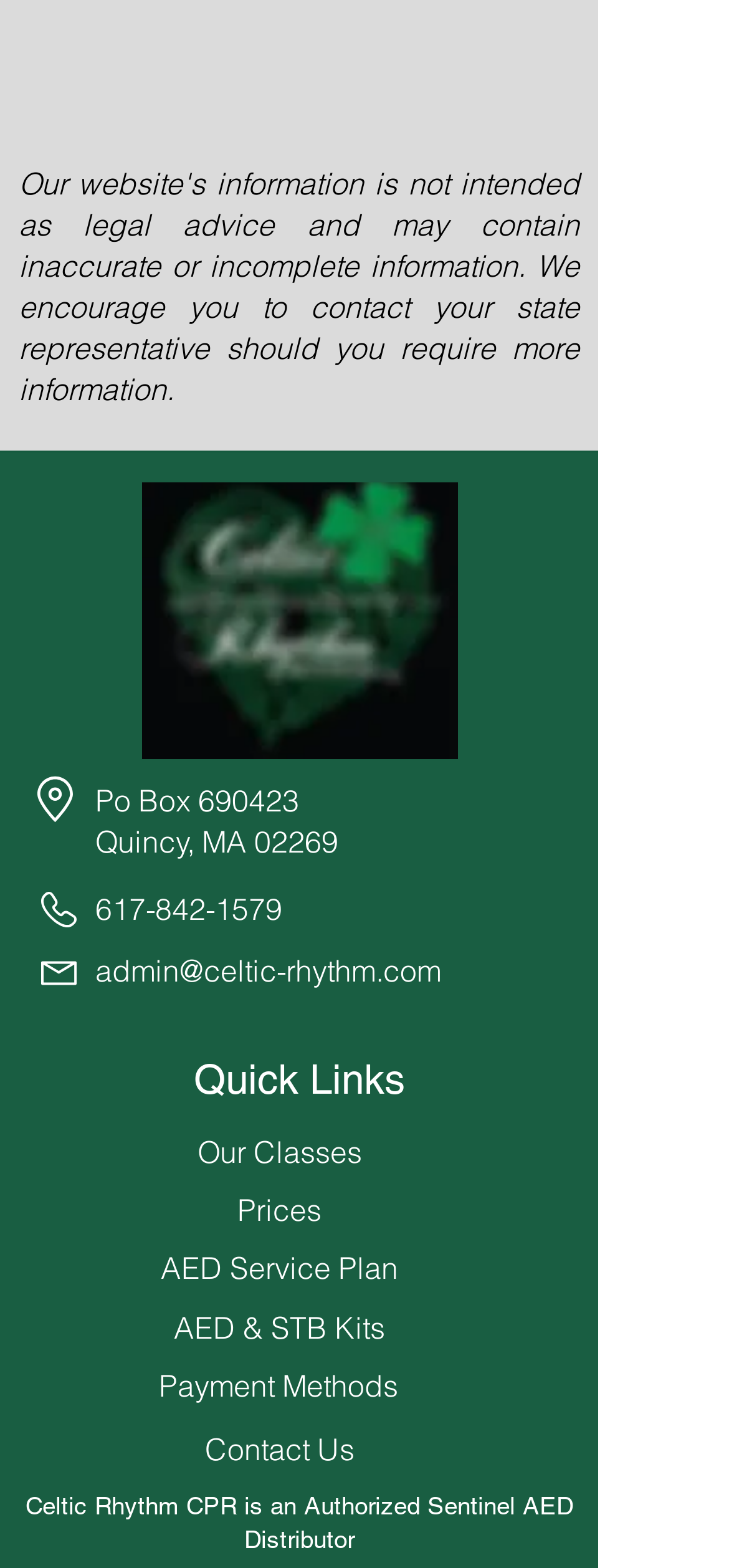What is the email address of Celtic Rhythm CPR?
Based on the image, provide your answer in one word or phrase.

admin@celtic-rhythm.com